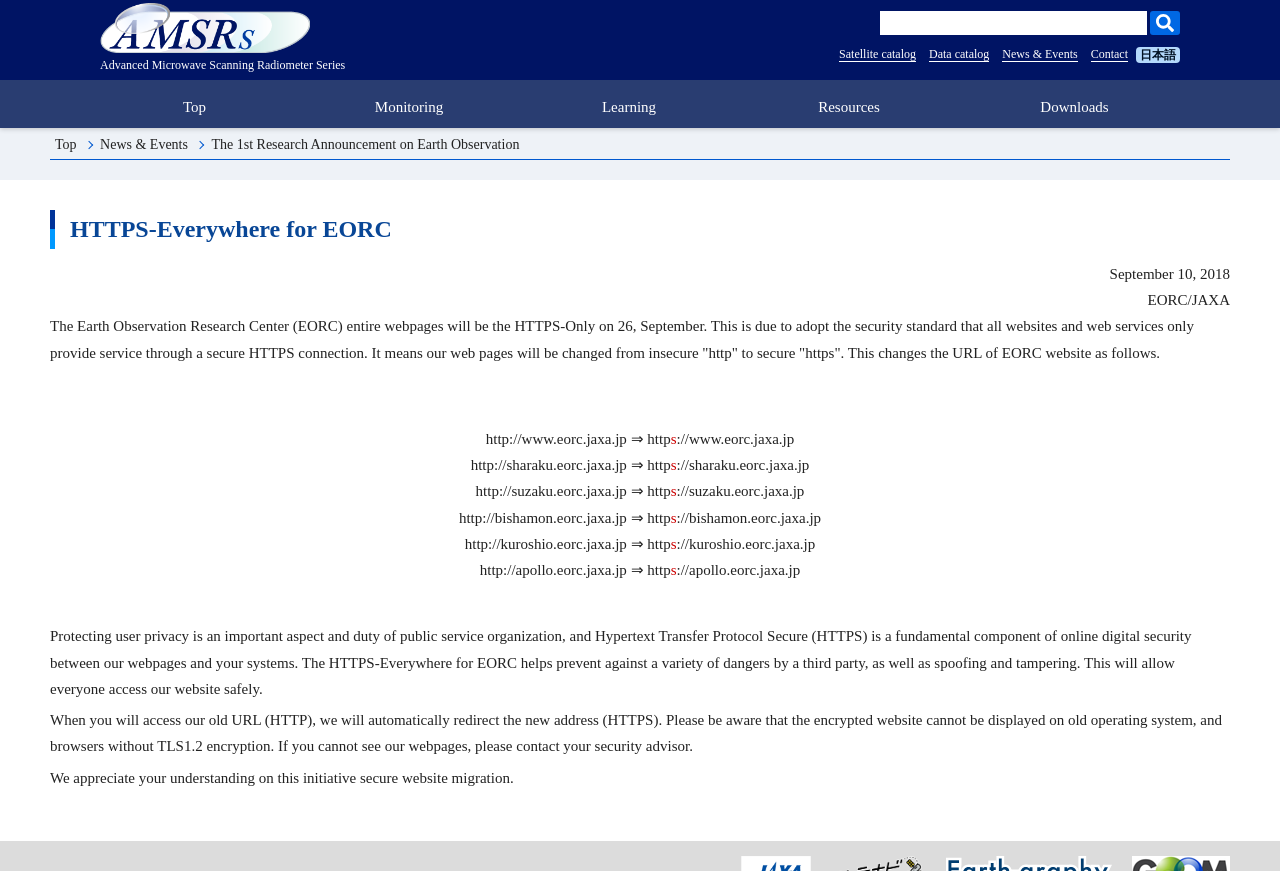Identify the bounding box coordinates for the element you need to click to achieve the following task: "Browse Downloads". Provide the bounding box coordinates as four float numbers between 0 and 1, in the form [left, top, right, bottom].

[0.749, 0.092, 0.93, 0.147]